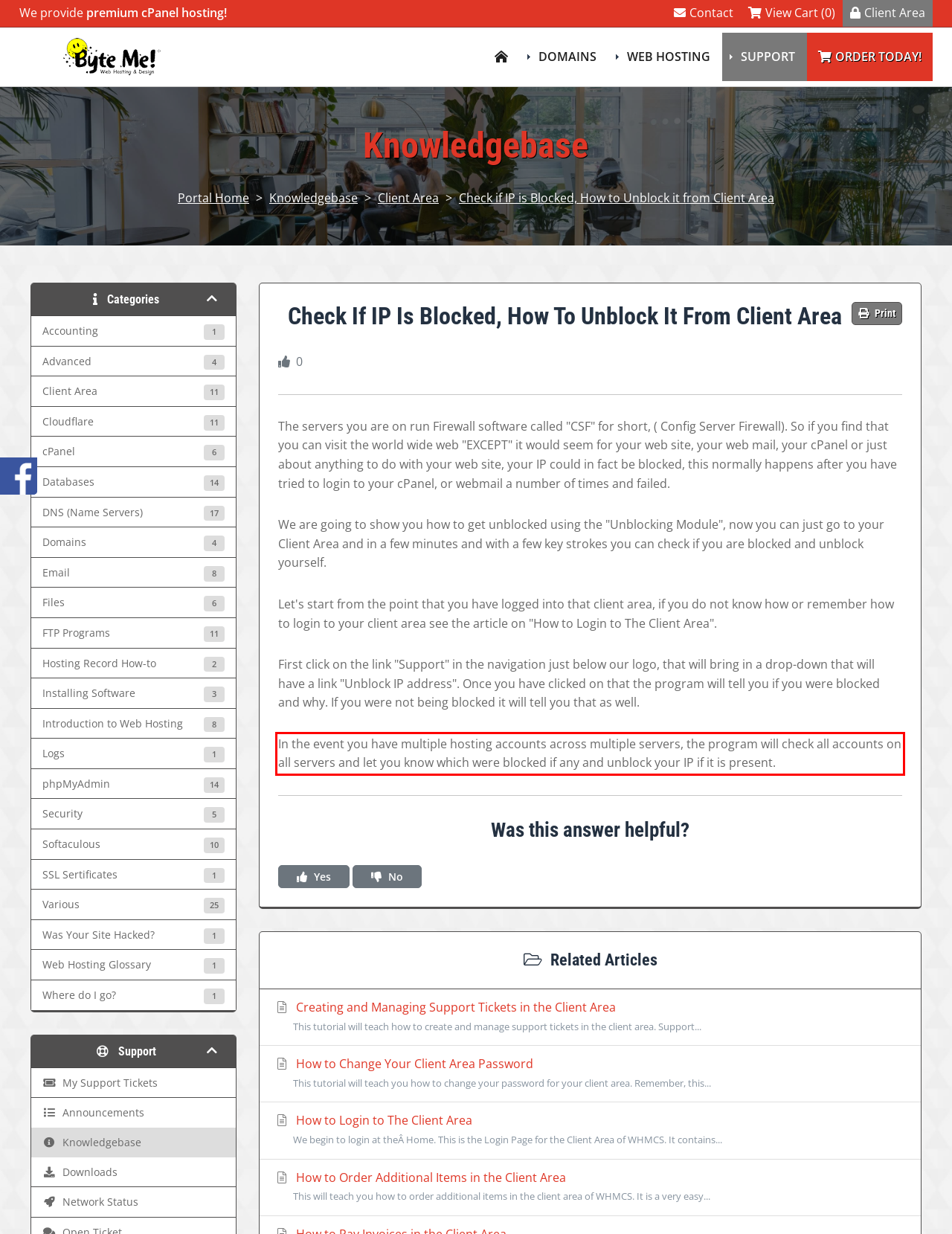Within the screenshot of a webpage, identify the red bounding box and perform OCR to capture the text content it contains.

In the event you have multiple hosting accounts across multiple servers, the program will check all accounts on all servers and let you know which were blocked if any and unblock your IP if it is present.